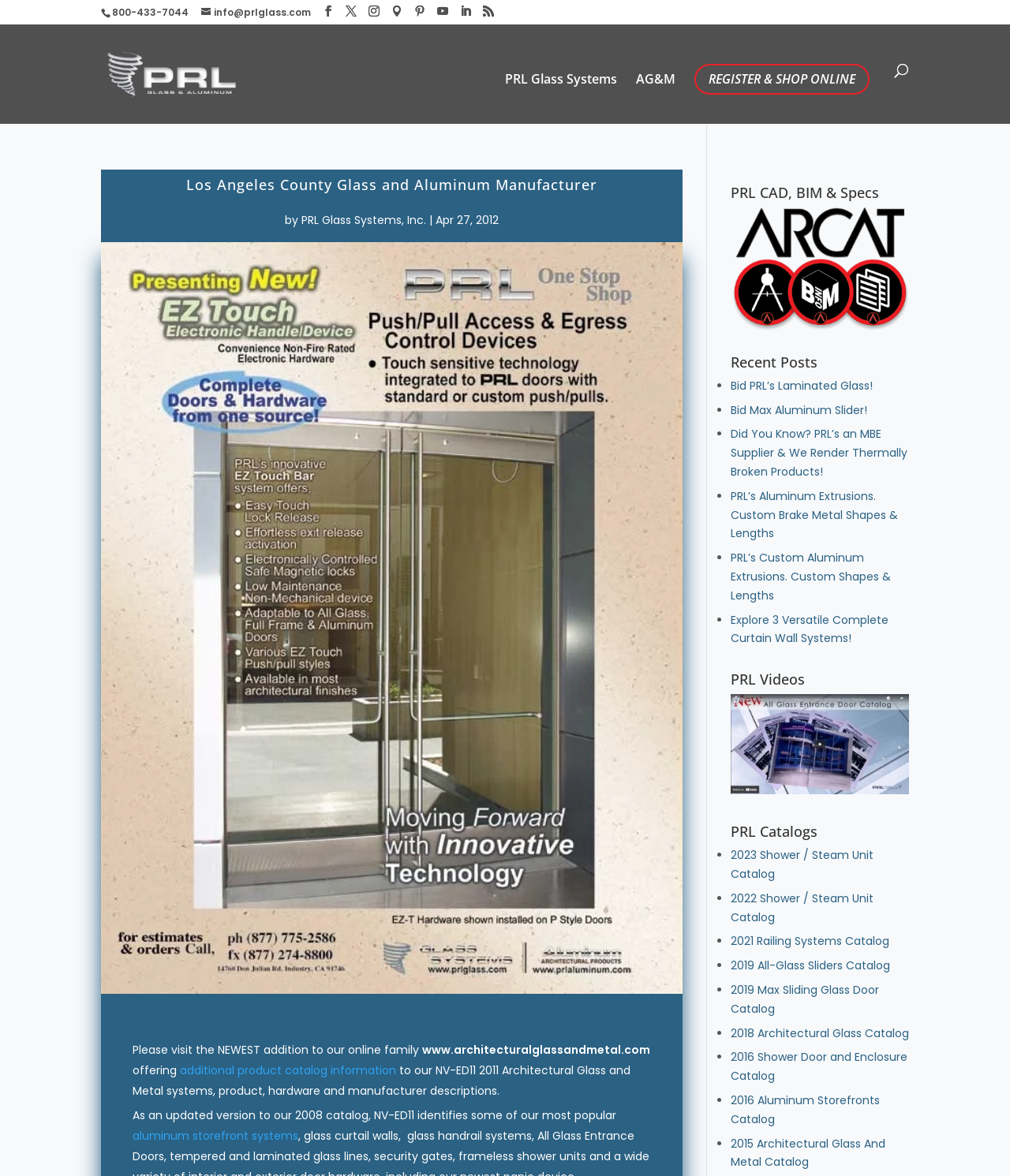Locate the bounding box coordinates of the area where you should click to accomplish the instruction: "Send an email to info@prlglass.com".

[0.199, 0.005, 0.308, 0.016]